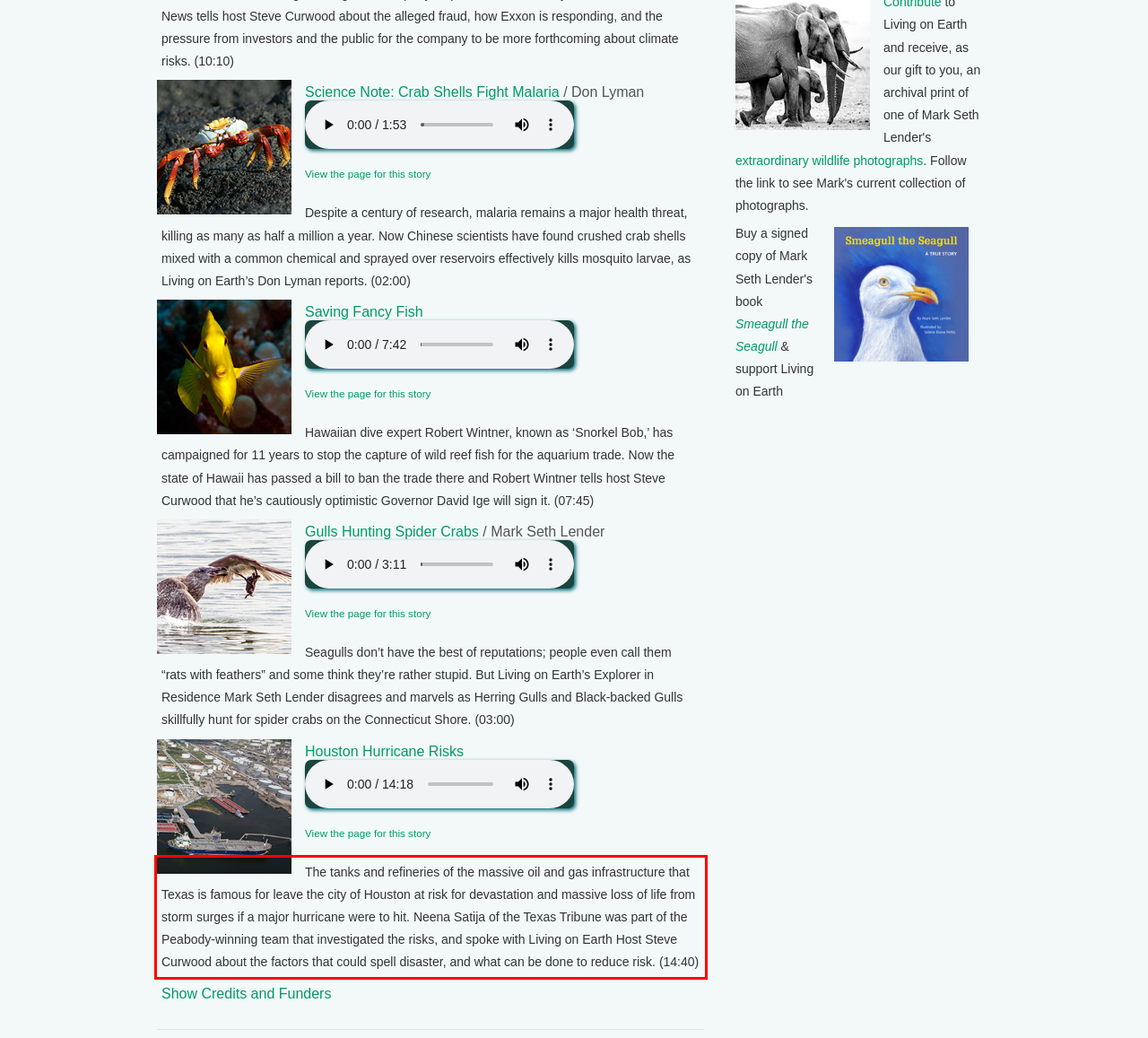Analyze the webpage screenshot and use OCR to recognize the text content in the red bounding box.

The tanks and refineries of the massive oil and gas infrastructure that Texas is famous for leave the city of Houston at risk for devastation and massive loss of life from storm surges if a major hurricane were to hit. Neena Satija of the Texas Tribune was part of the Peabody-winning team that investigated the risks, and spoke with Living on Earth Host Steve Curwood about the factors that could spell disaster, and what can be done to reduce risk. (14:40)